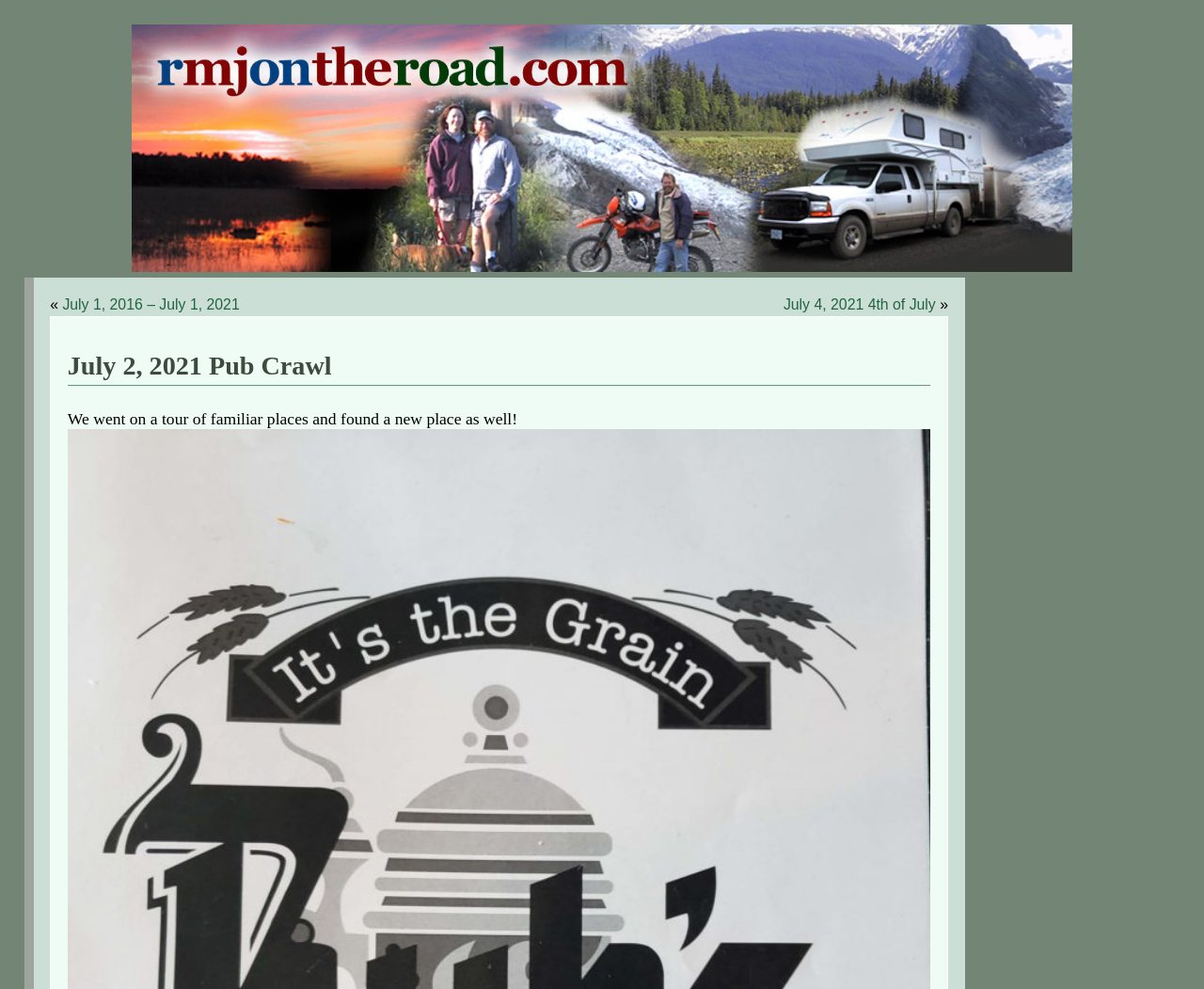Write an extensive caption that covers every aspect of the webpage.

The webpage appears to be a blog post titled "July 2, 2021 Pub Crawl" on the website rmjontheroad.com. At the top of the page, there is a logo image on the left, accompanied by a link on the right. Below the logo, there are three navigation links: "«" on the left, "July 1, 2016 – July 1, 2021" in the middle, and "July 4, 2021 4th of July" on the right, with a "»" symbol at the far right.

The main content of the page is headed by a title "July 2, 2021 Pub Crawl", which is also a clickable link. Below the title, there is a brief summary of the blog post, which reads "We went on a tour of familiar places and found a new place as well!".